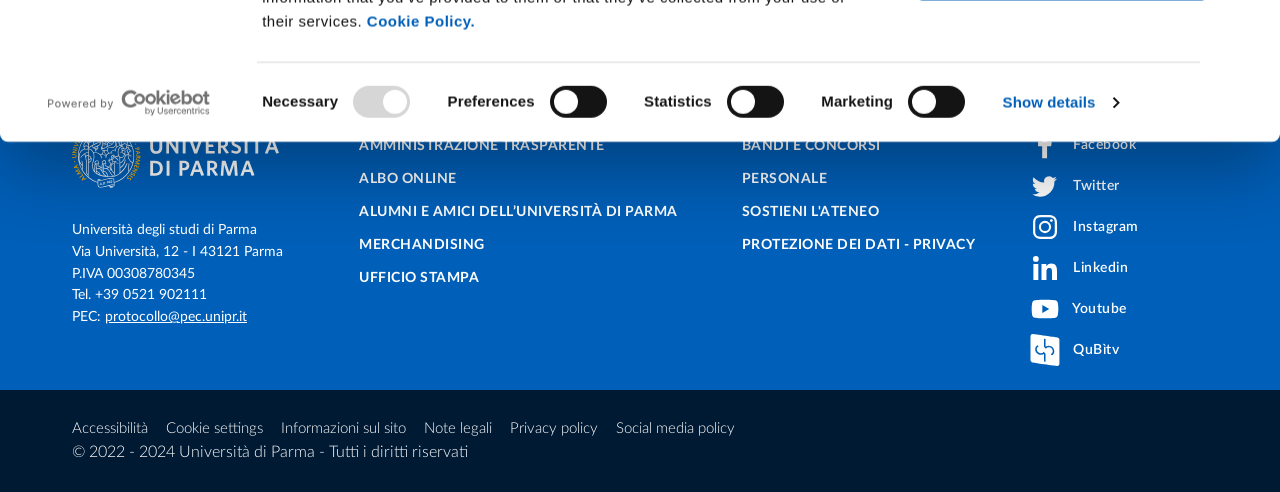Given the following UI element description: "Can You Freeze Samosas?", find the bounding box coordinates in the webpage screenshot.

None